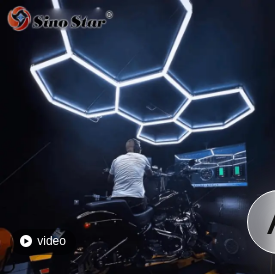What is the individual in the image seated on?
Based on the image, answer the question with as much detail as possible.

The caption describes the scene where 'an individual is seated on a motorcycle', which clearly indicates that the individual is seated on a motorcycle.